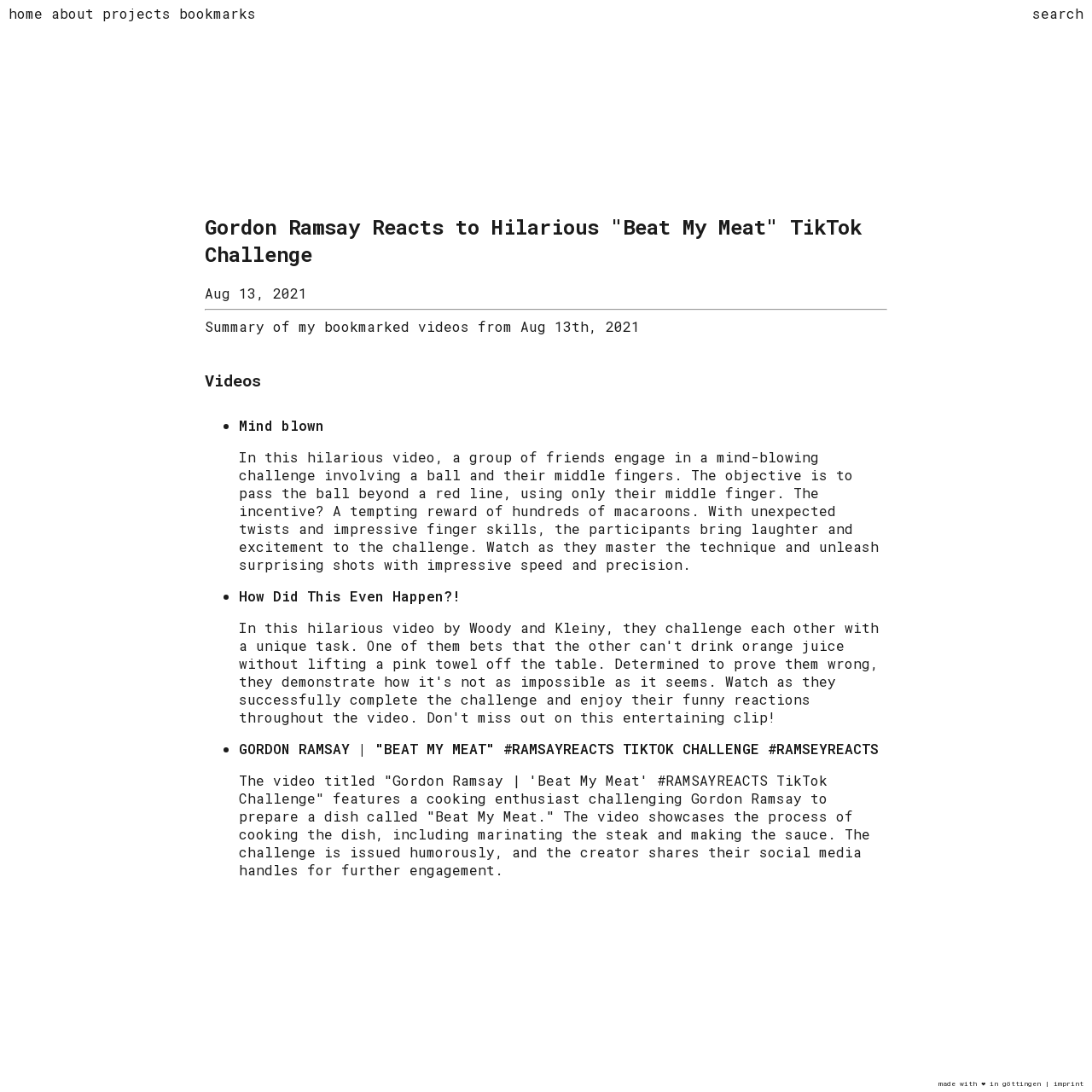Using the image as a reference, answer the following question in as much detail as possible:
What is the date of the bookmarked videos?

I found the date by looking at the time element [44] which contains the static text 'Aug 13, 2021'.